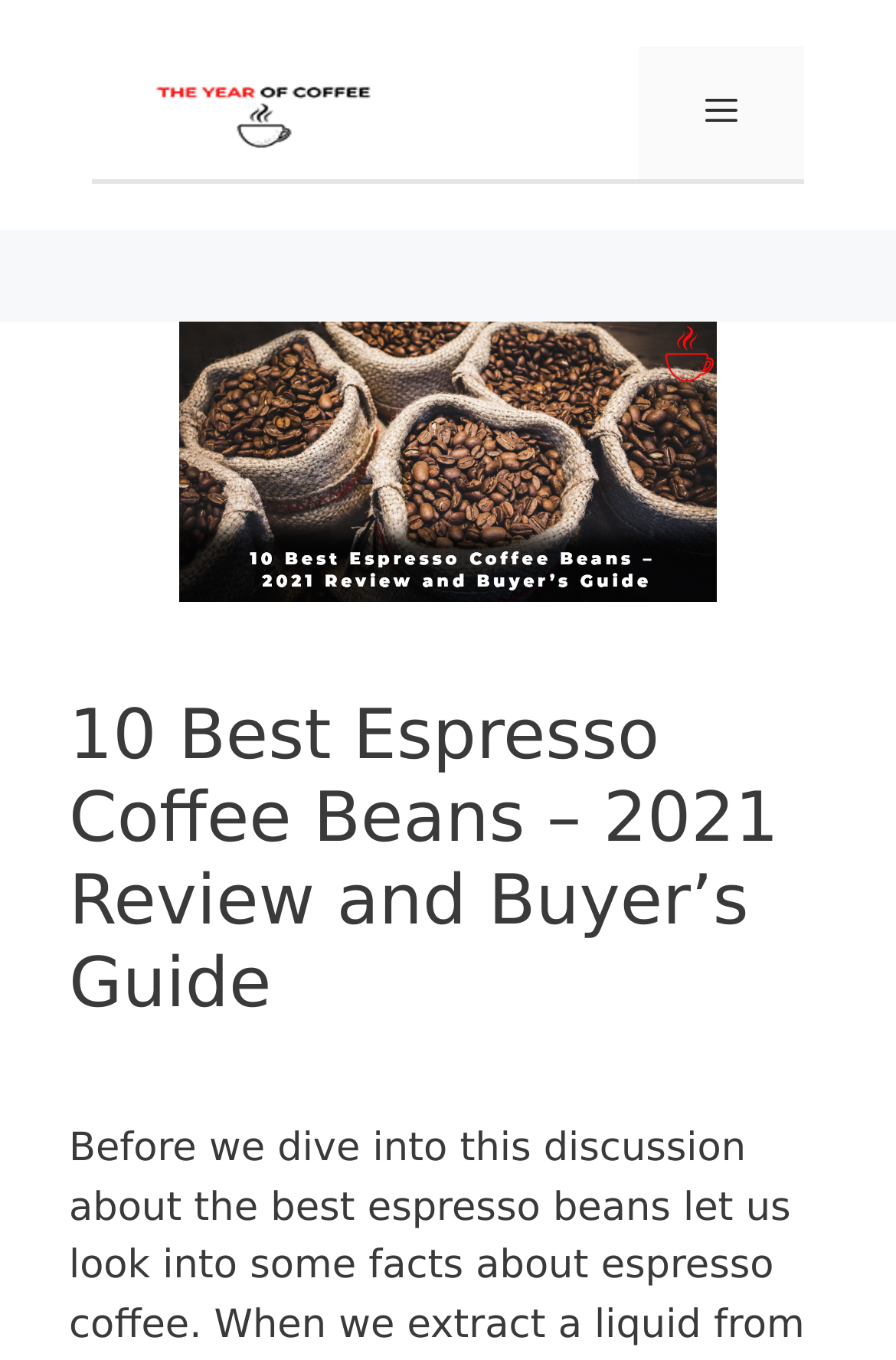Identify the main heading from the webpage and provide its text content.

10 Best Espresso Coffee Beans – 2021 Review and Buyer’s Guide